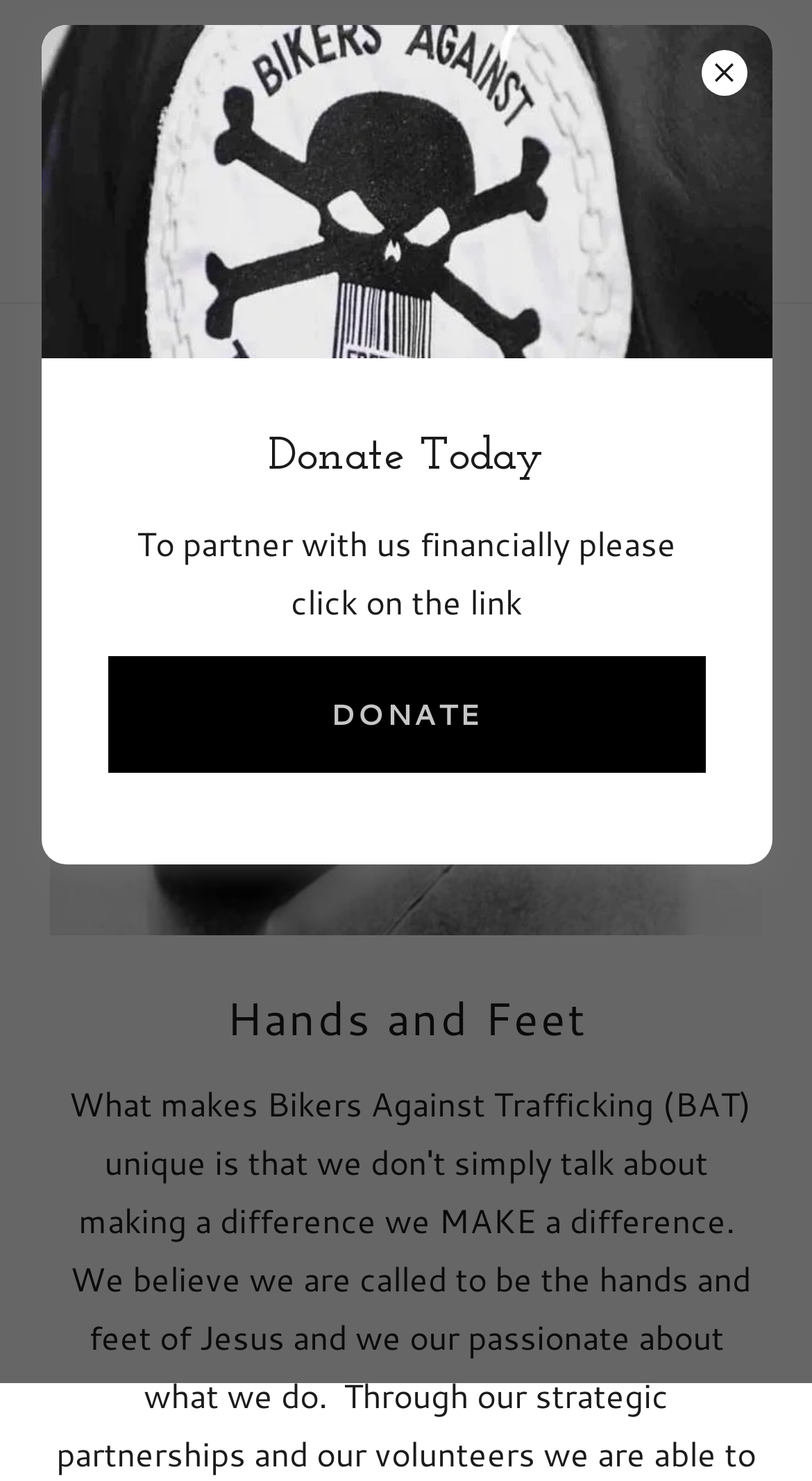Please find the bounding box coordinates in the format (top-left x, top-left y, bottom-right x, bottom-right y) for the given element description. Ensure the coordinates are floating point numbers between 0 and 1. Description: aria-label="Hamburger Site Navigation Icon"

[0.062, 0.097, 0.193, 0.153]